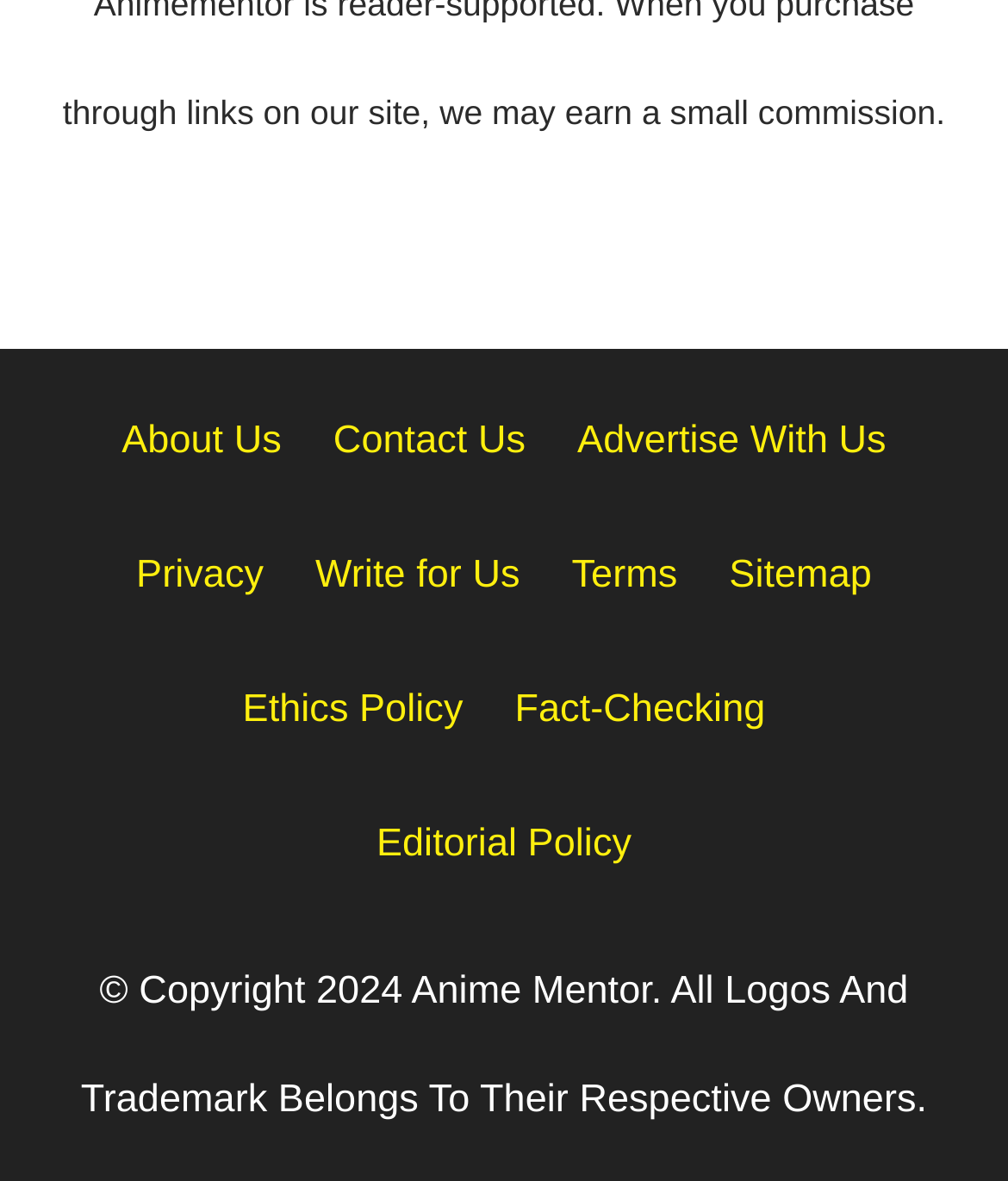Locate the bounding box of the UI element described in the following text: "Fact-Checking".

[0.511, 0.582, 0.759, 0.619]